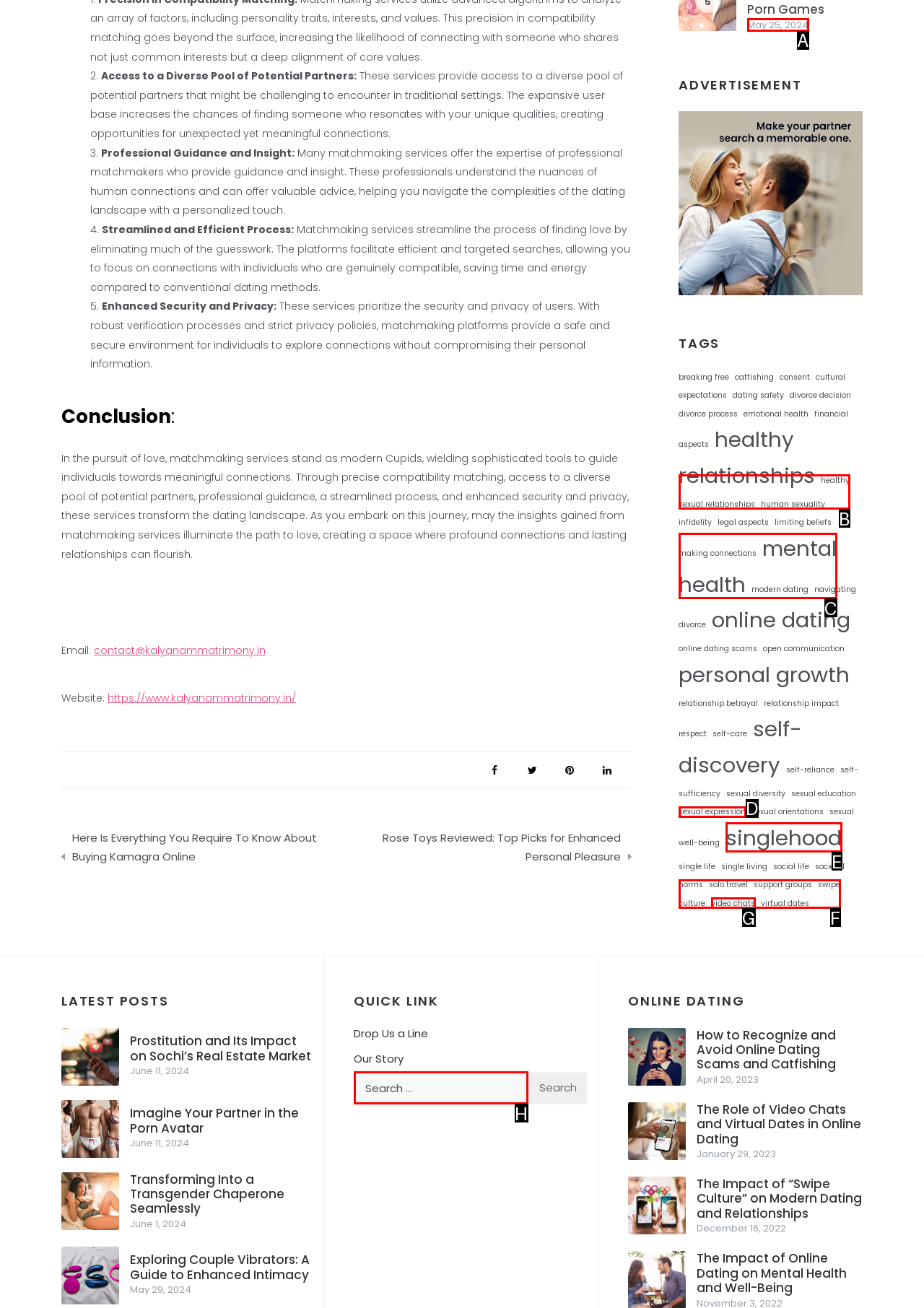Point out the specific HTML element to click to complete this task: Leave a comment Reply with the letter of the chosen option.

None